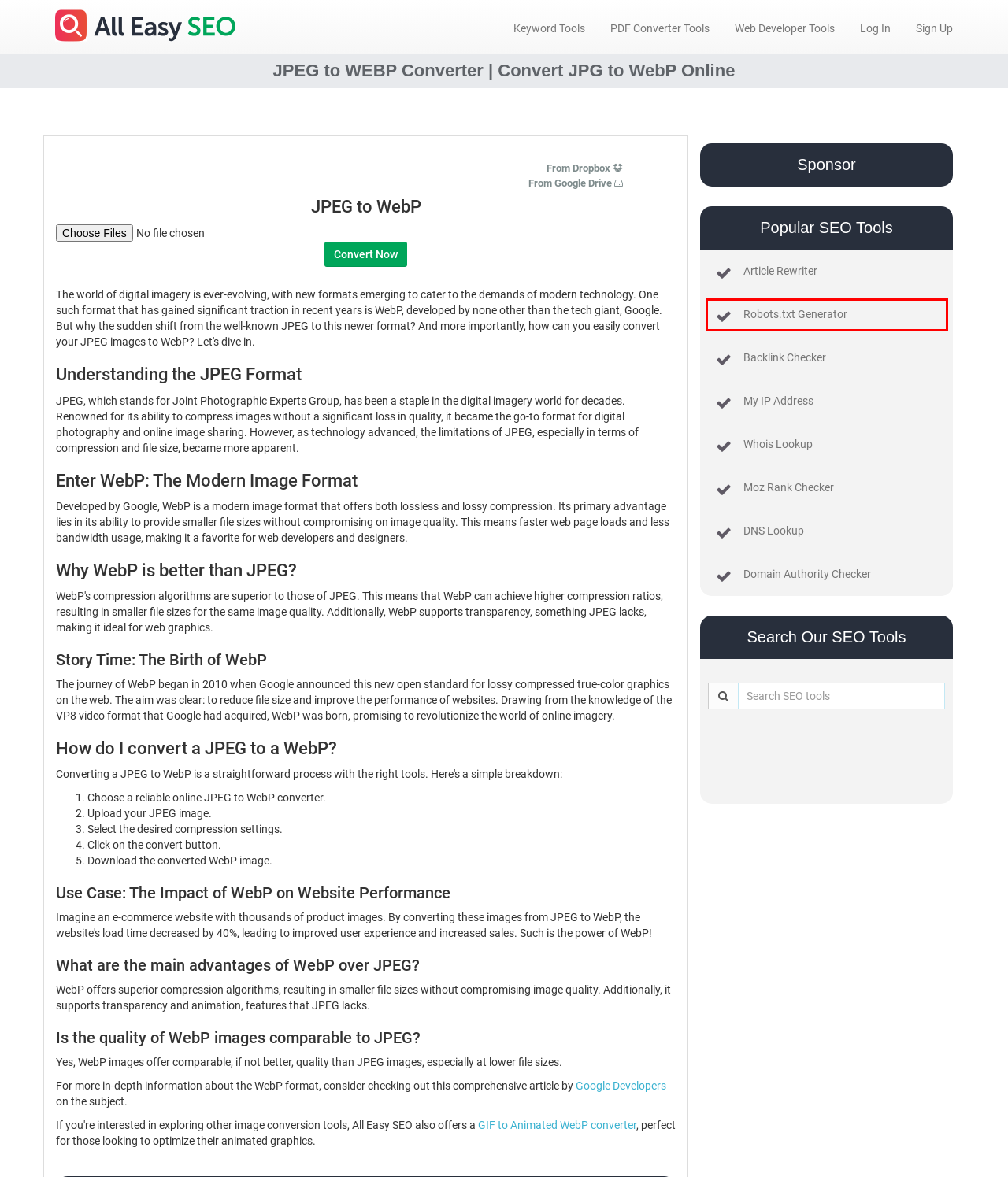You have a screenshot of a webpage with a red rectangle bounding box around an element. Identify the best matching webpage description for the new page that appears after clicking the element in the bounding box. The descriptions are:
A. Bulk Domain Authority Checker, Moz DA PA Check
B. Best GIF to Animated WebP Converter
C. Article Rewriter, Essay Rewriter - Free Article Spinner Tool
D. Backlink Checker & Lookup | Check Your Website for Backlinks
E. Whois Lookup | Domain Whois Search
F. Moz Rank Checker | Domain Authority Score
G. My IP Address | Check My IP Address
H. Robots.txt Generator | Create Robots.txt File

H